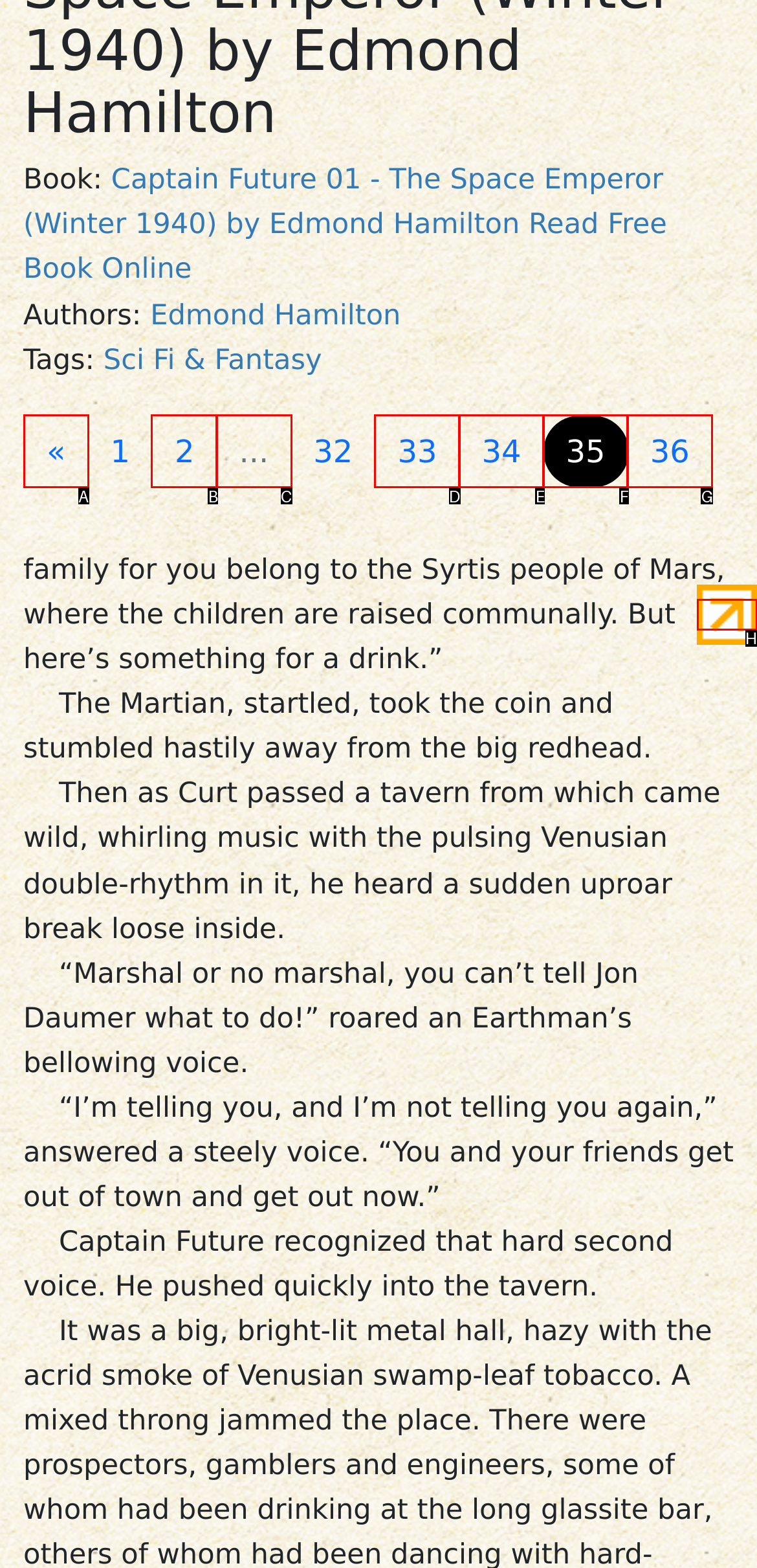Identify the UI element that best fits the description: «
Respond with the letter representing the correct option.

A